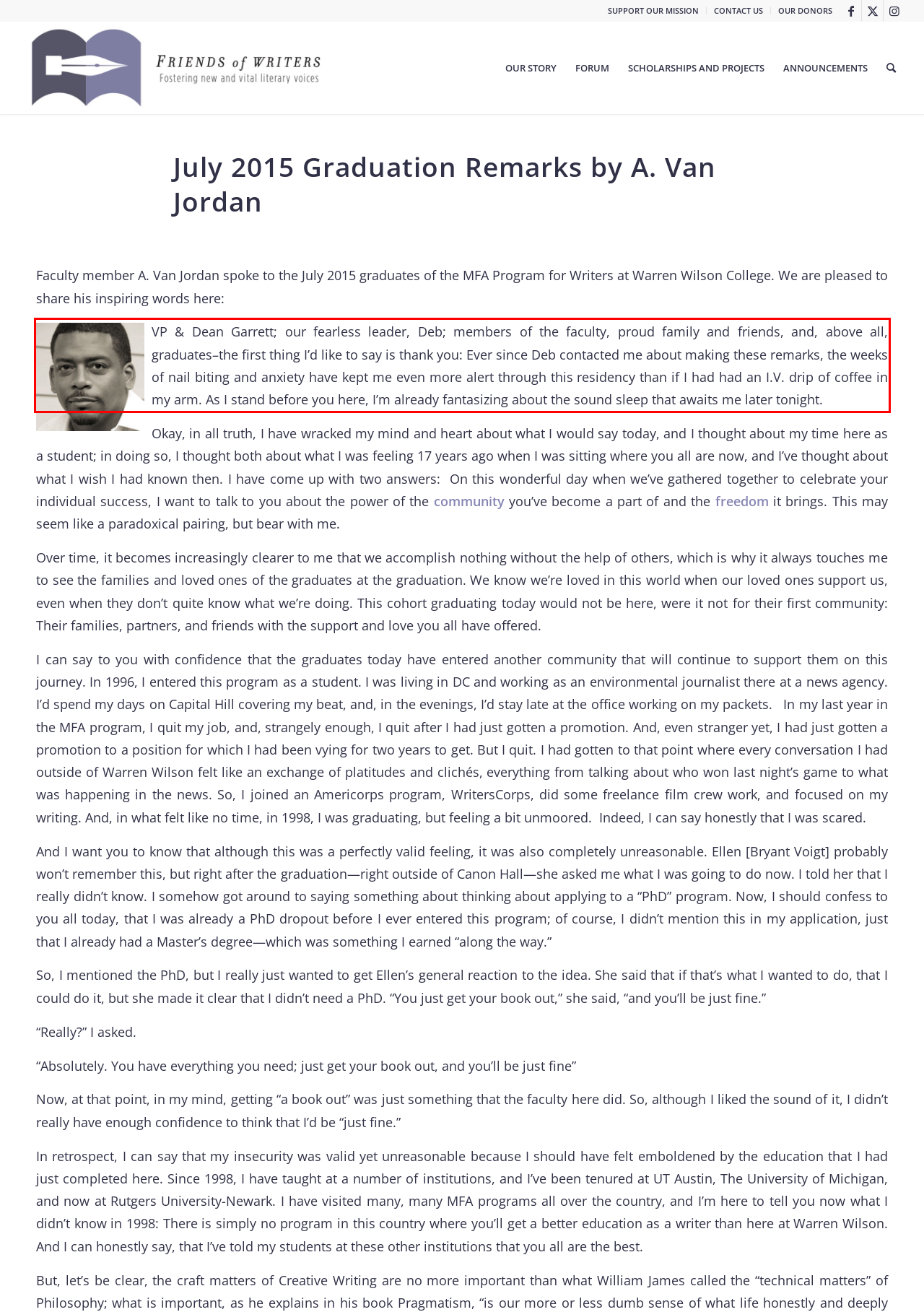Using the provided webpage screenshot, recognize the text content in the area marked by the red bounding box.

VP & Dean Garrett; our fearless leader, Deb; members of the faculty, proud family and friends, and, above all, graduates–the first thing I’d like to say is thank you: Ever since Deb contacted me about making these remarks, the weeks of nail biting and anxiety have kept me even more alert through this residency than if I had had an I.V. drip of coffee in my arm. As I stand before you here, I’m already fantasizing about the sound sleep that awaits me later tonight.